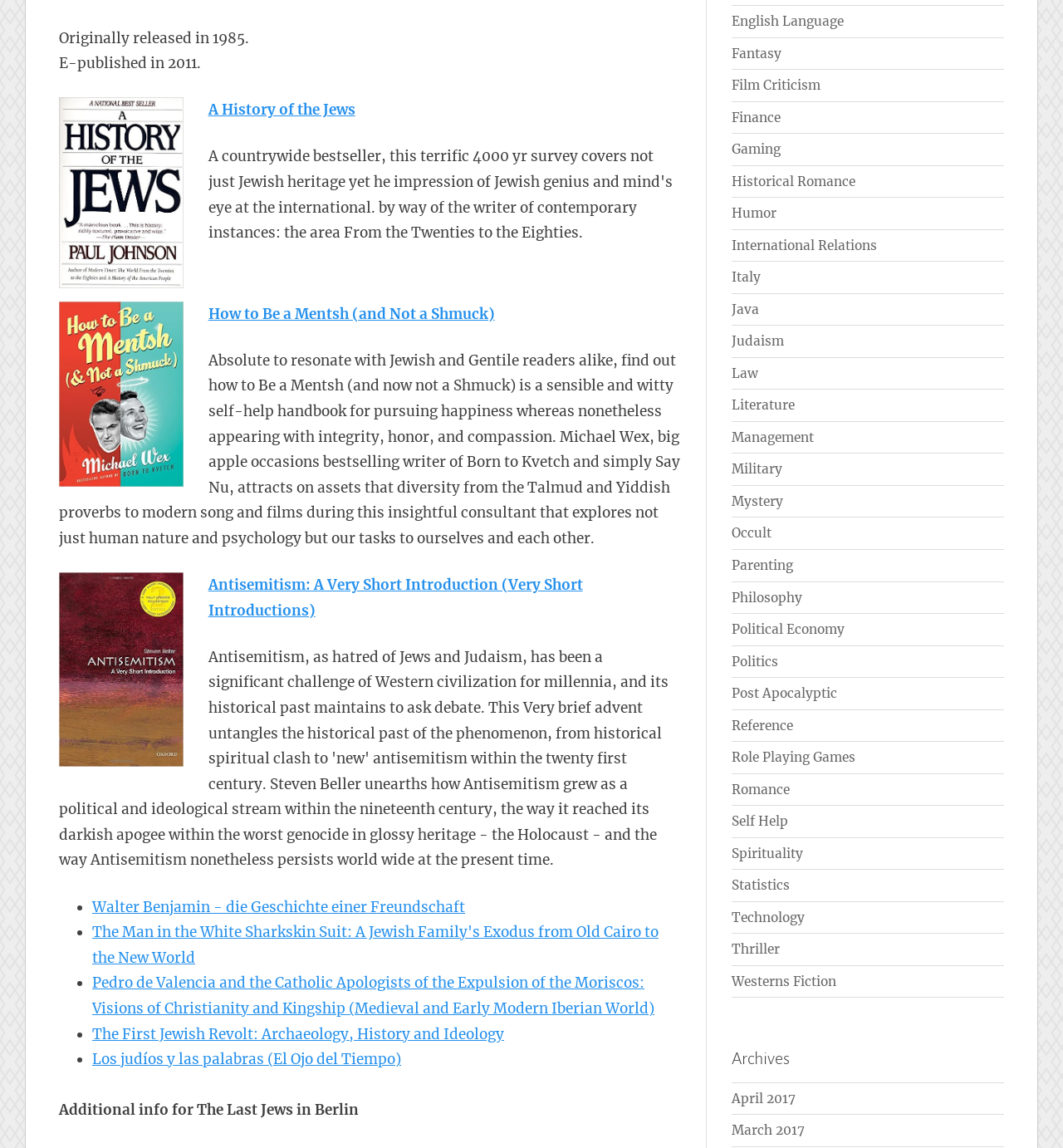Locate the bounding box coordinates of the clickable region necessary to complete the following instruction: "Click on the image of the book 'The Last Jews in Berlin'". Provide the coordinates in the format of four float numbers between 0 and 1, i.e., [left, top, right, bottom].

[0.055, 0.085, 0.172, 0.251]